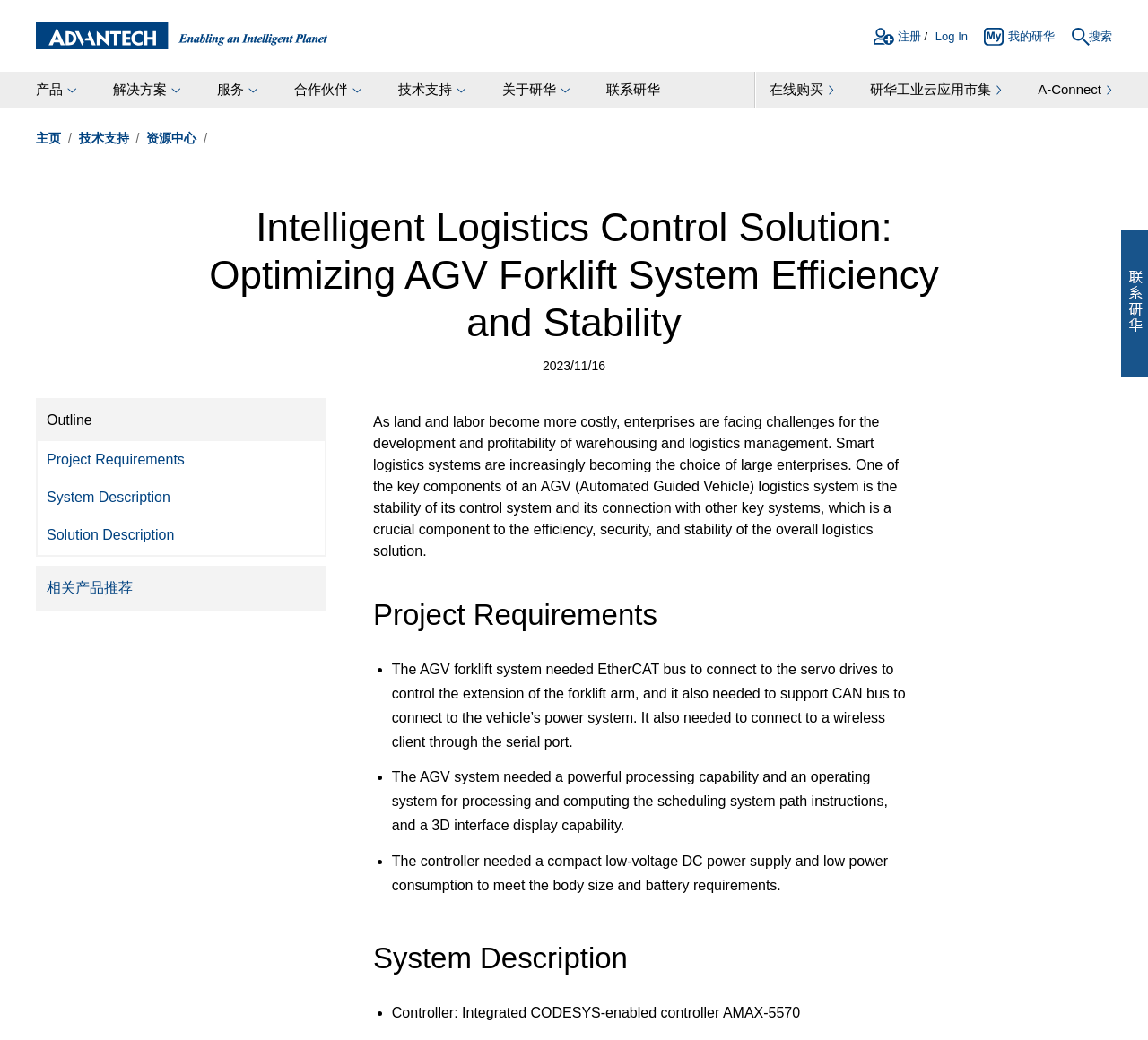Refer to the screenshot and answer the following question in detail:
What is the name of the integrated controller mentioned?

The webpage mentions that the controller used is an integrated CODESYS-enabled controller called AMAX-5570, which supports various interfaces such as EtherCAT, CAN bus, Modbus TCP, and serial interfaces.